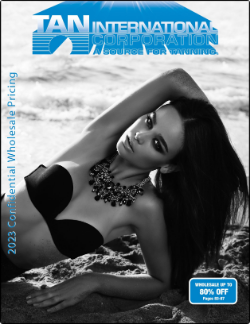What is the discount percentage mentioned in the promotional banner?
Craft a detailed and extensive response to the question.

The promotional banner in the lower right corner of the cover highlights 'Wholesale Up to 80% Off', which implies that viewers can explore exclusive offers with discounts of up to 80%.